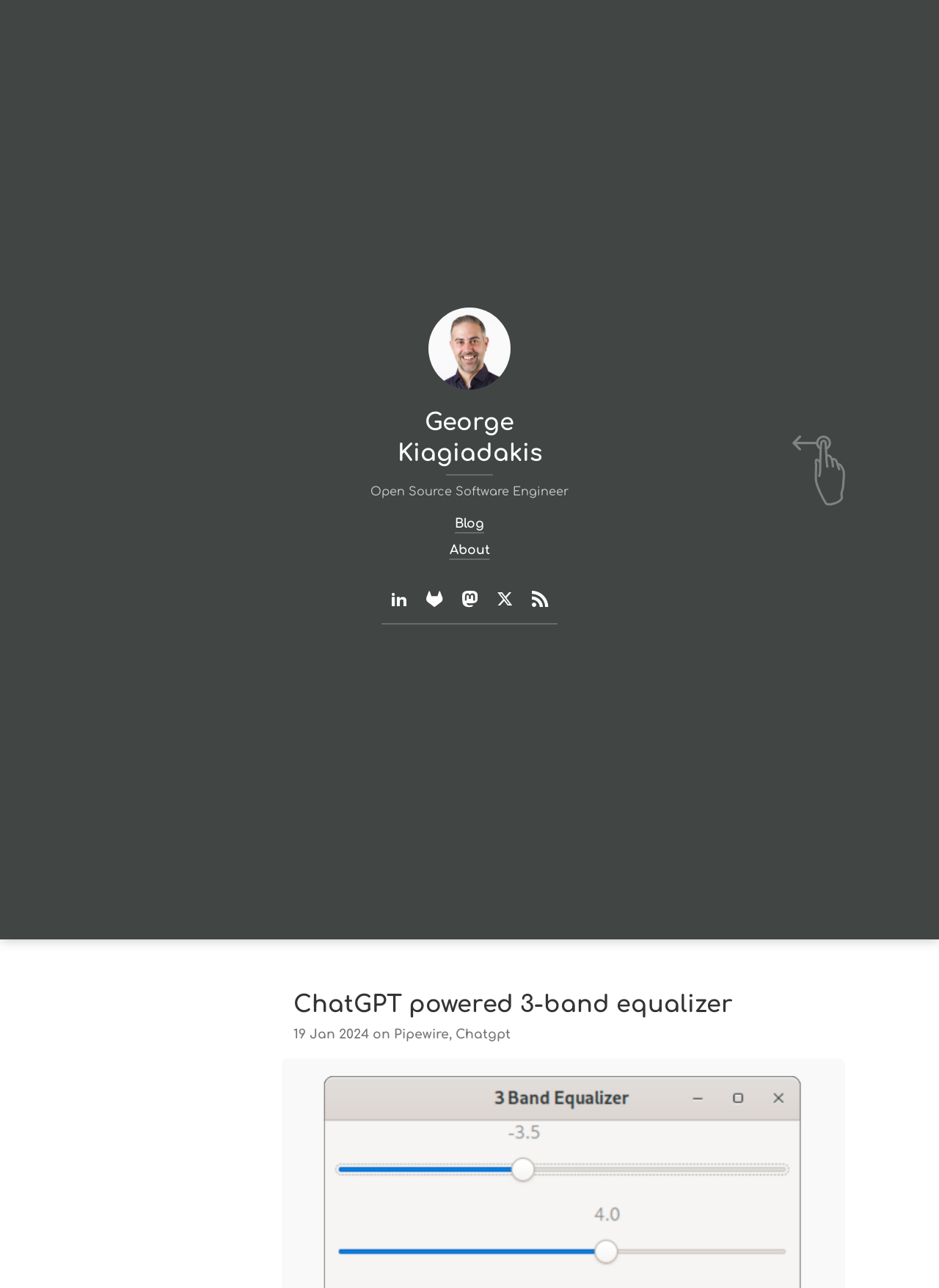How many blog posts are available on the webpage?
Please provide a single word or phrase as your answer based on the screenshot.

3